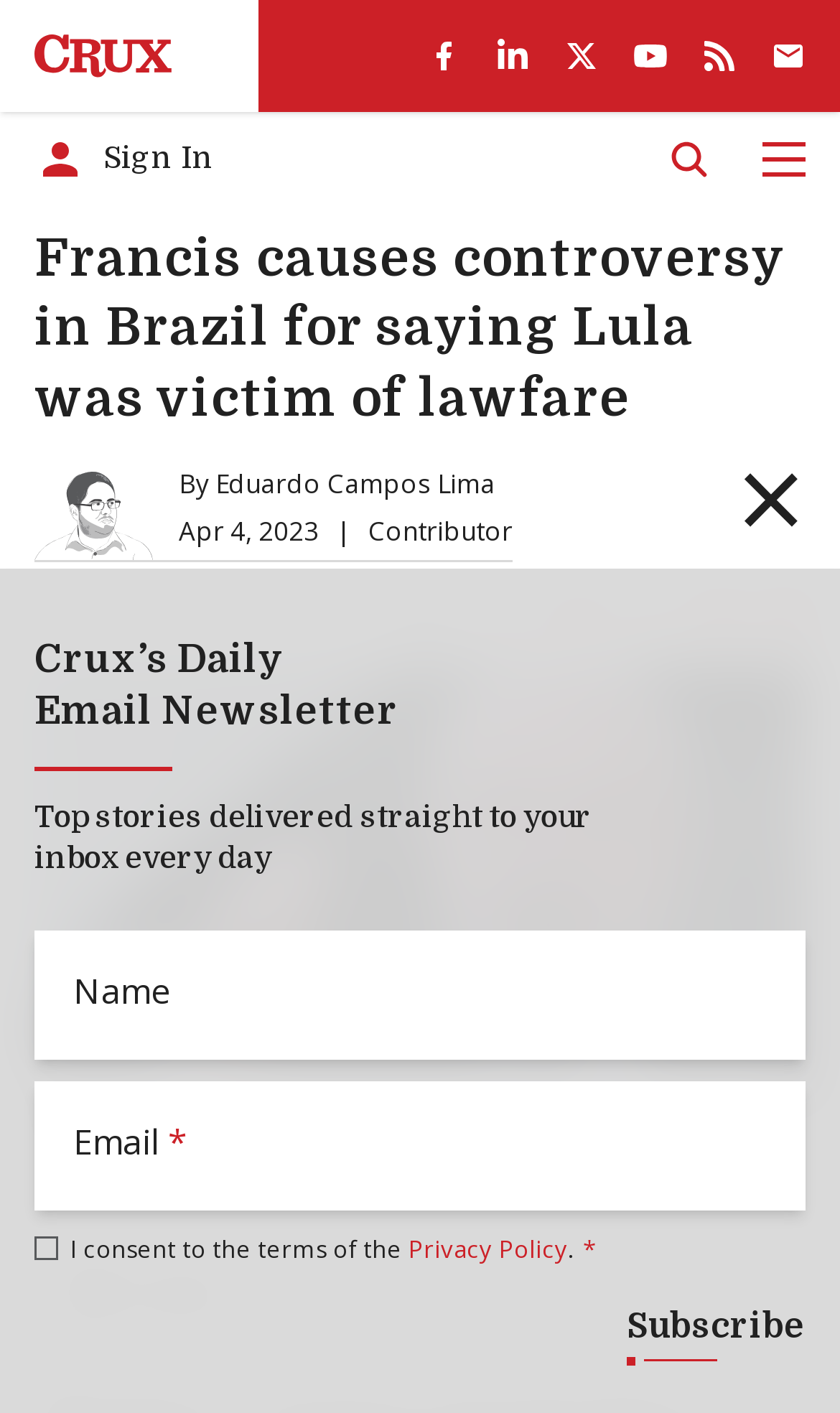What is the title or heading displayed on the webpage?

Francis causes controversy in Brazil for saying Lula was victim of lawfare